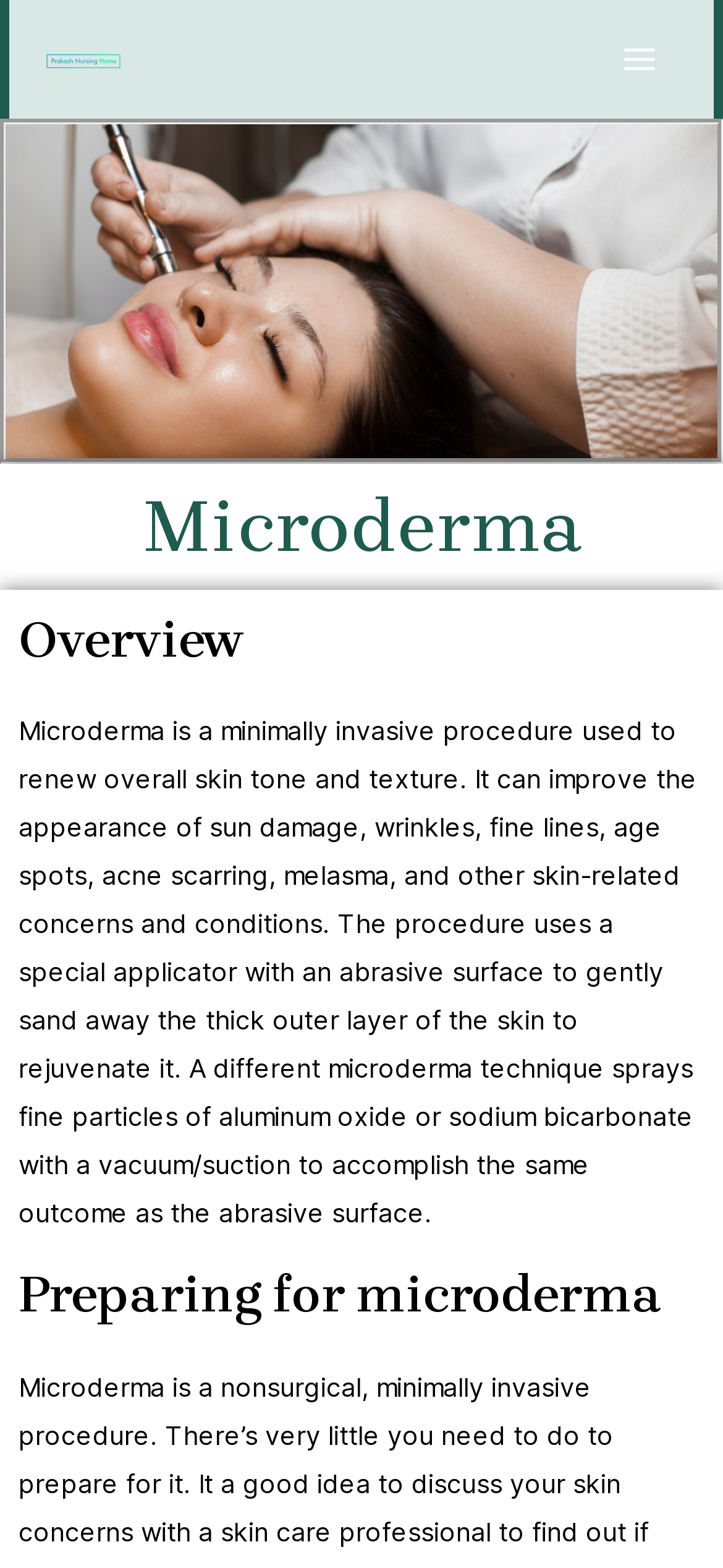Identify the bounding box coordinates of the HTML element based on this description: "Main Menu".

[0.831, 0.014, 0.936, 0.062]